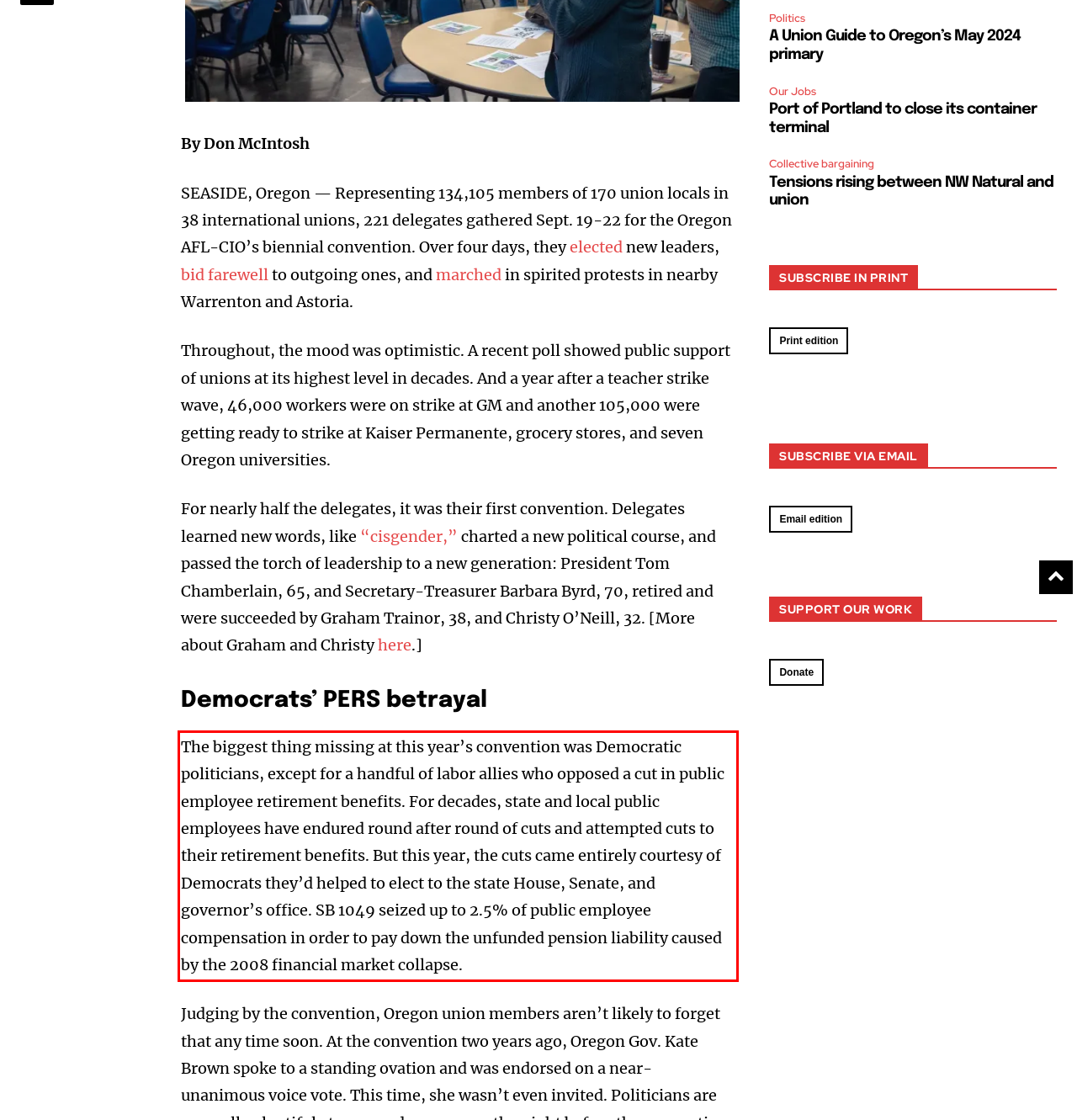Please examine the webpage screenshot containing a red bounding box and use OCR to recognize and output the text inside the red bounding box.

The biggest thing missing at this year’s convention was Democratic politicians, except for a handful of labor allies who opposed a cut in public employee retirement benefits. For decades, state and local public employees have endured round after round of cuts and attempted cuts to their retirement benefits. But this year, the cuts came entirely courtesy of Democrats they’d helped to elect to the state House, Senate, and governor’s office. SB 1049 seized up to 2.5% of public employee compensation in order to pay down the unfunded pension liability caused by the 2008 financial market collapse.